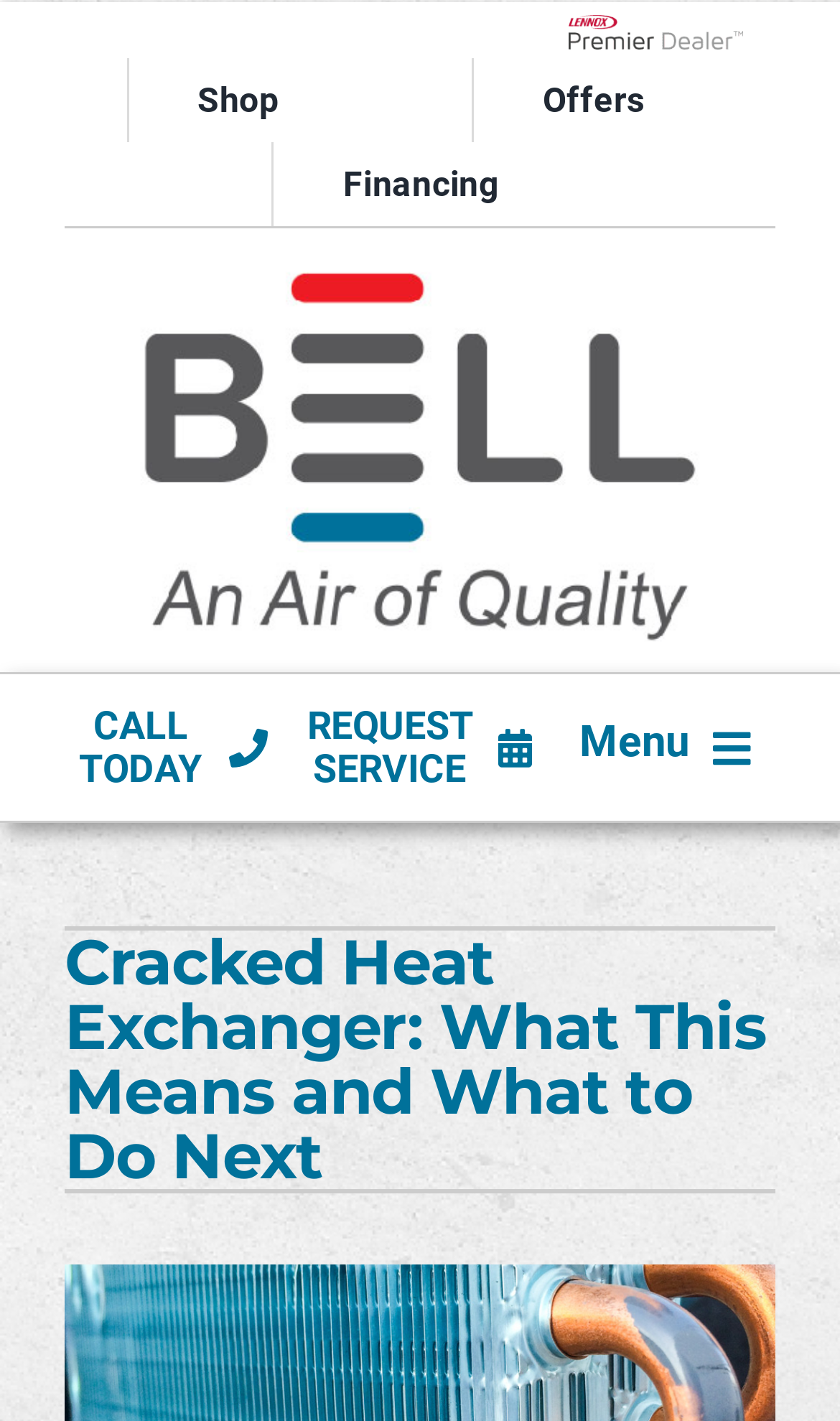Using the provided description: "aria-label="C19741 Bell Mech Logo"", find the bounding box coordinates of the corresponding UI element. The output should be four float numbers between 0 and 1, in the format [left, top, right, bottom].

[0.141, 0.173, 0.859, 0.202]